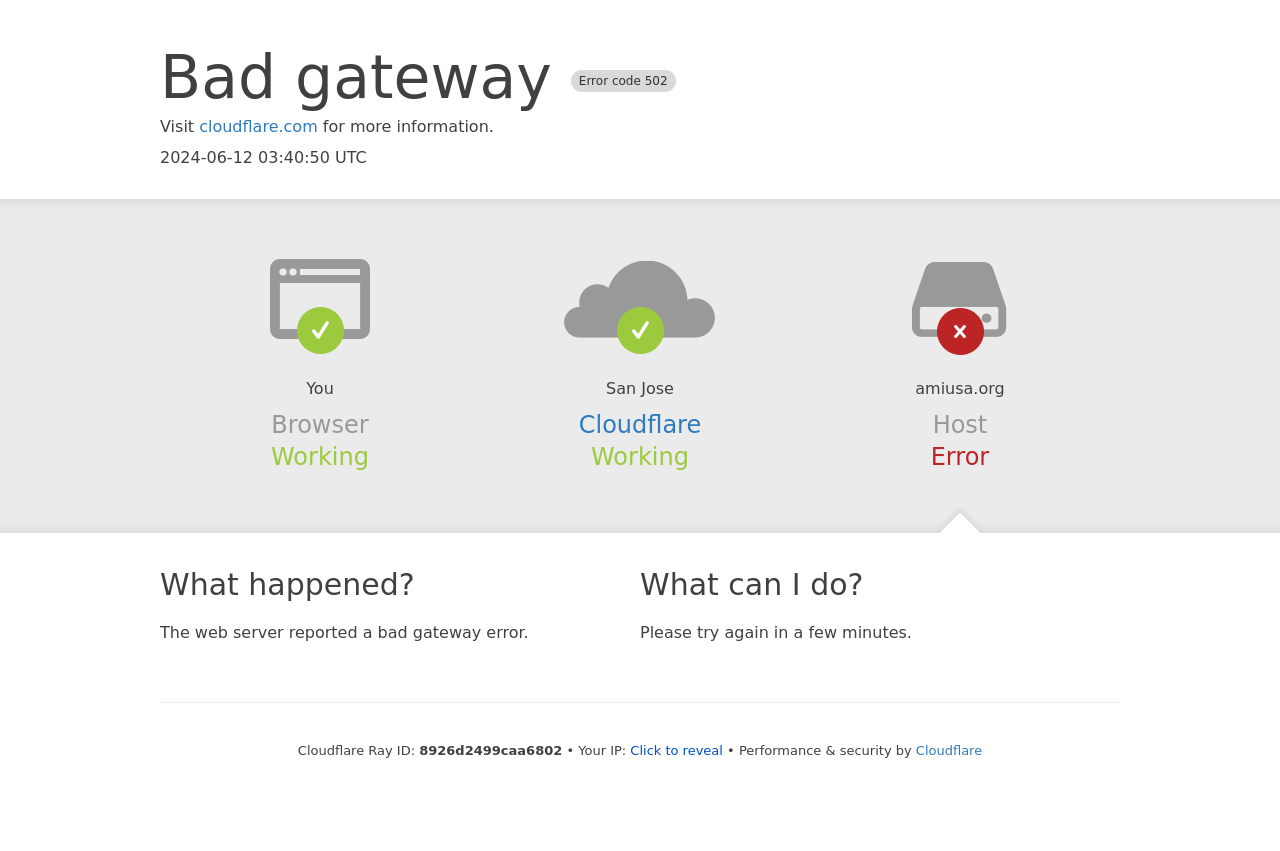Give a concise answer of one word or phrase to the question: 
What is the current date and time?

2024-06-12 03:40:50 UTC